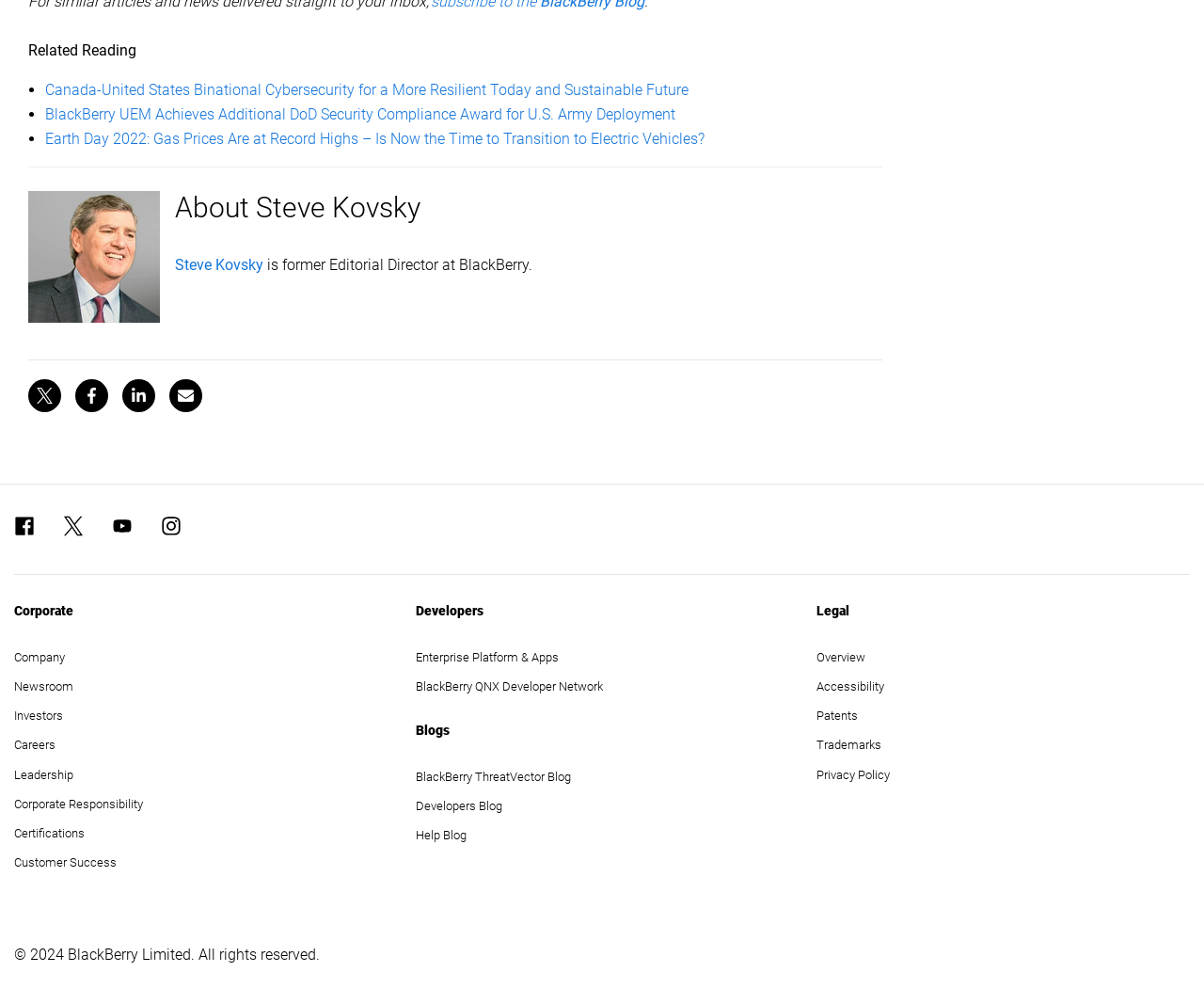Reply to the question with a single word or phrase:
What is the copyright year?

2024